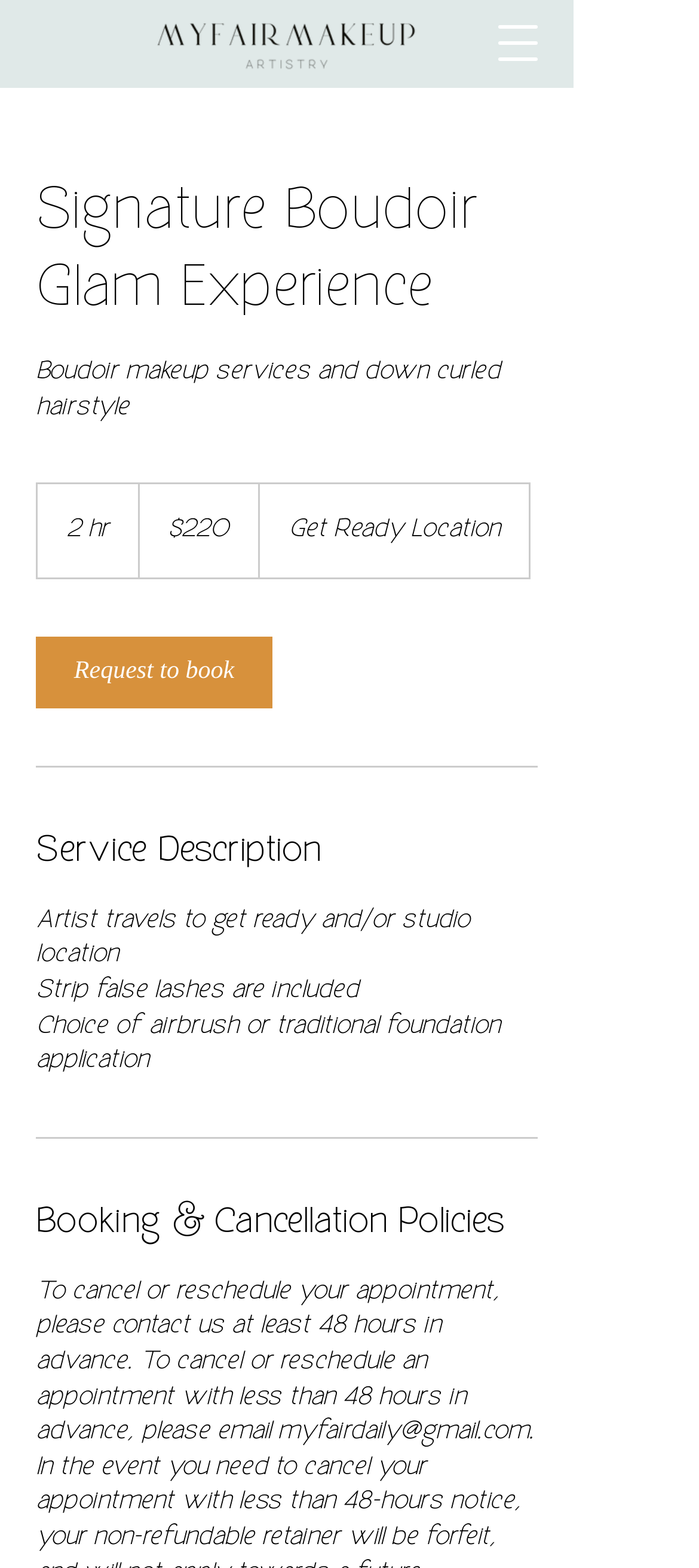Provide the bounding box coordinates of the UI element this sentence describes: "aria-label="Open navigation menu"".

[0.677, 0.005, 0.805, 0.049]